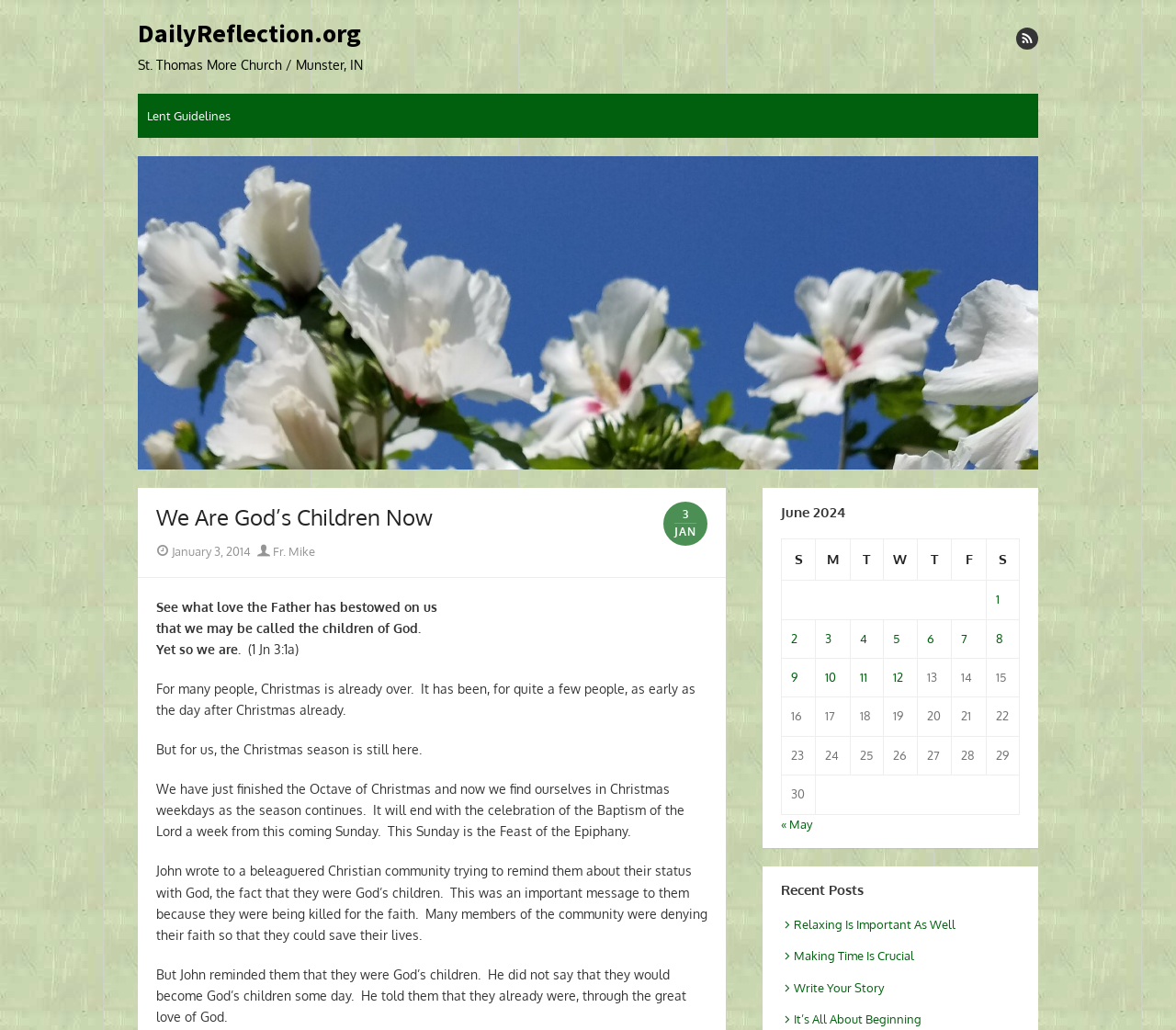Identify the text that serves as the heading for the webpage and generate it.

We Are God’s Children Now